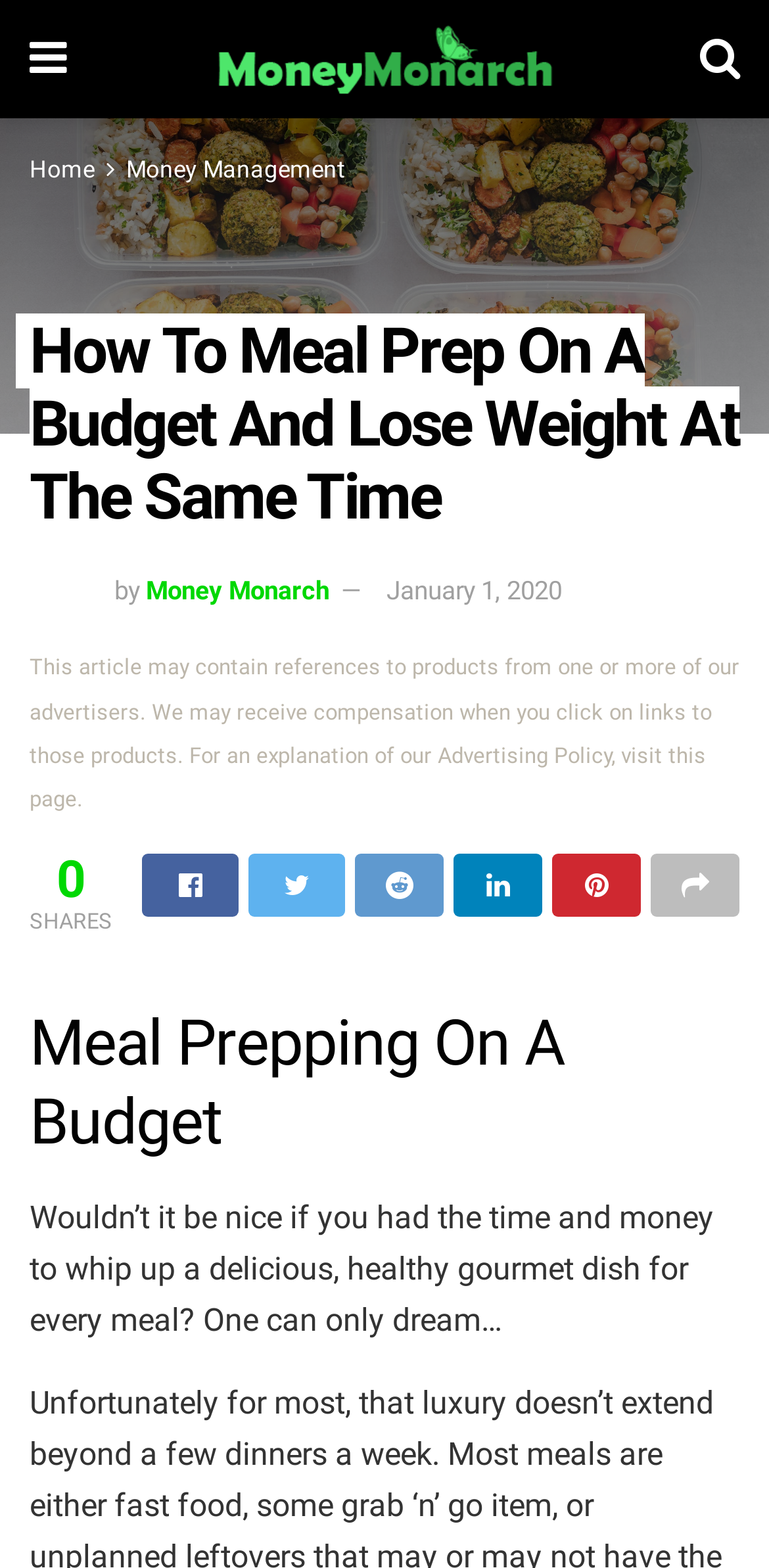Please identify the bounding box coordinates of the element on the webpage that should be clicked to follow this instruction: "Click the visit this page link". The bounding box coordinates should be given as four float numbers between 0 and 1, formatted as [left, top, right, bottom].

[0.038, 0.474, 0.918, 0.518]